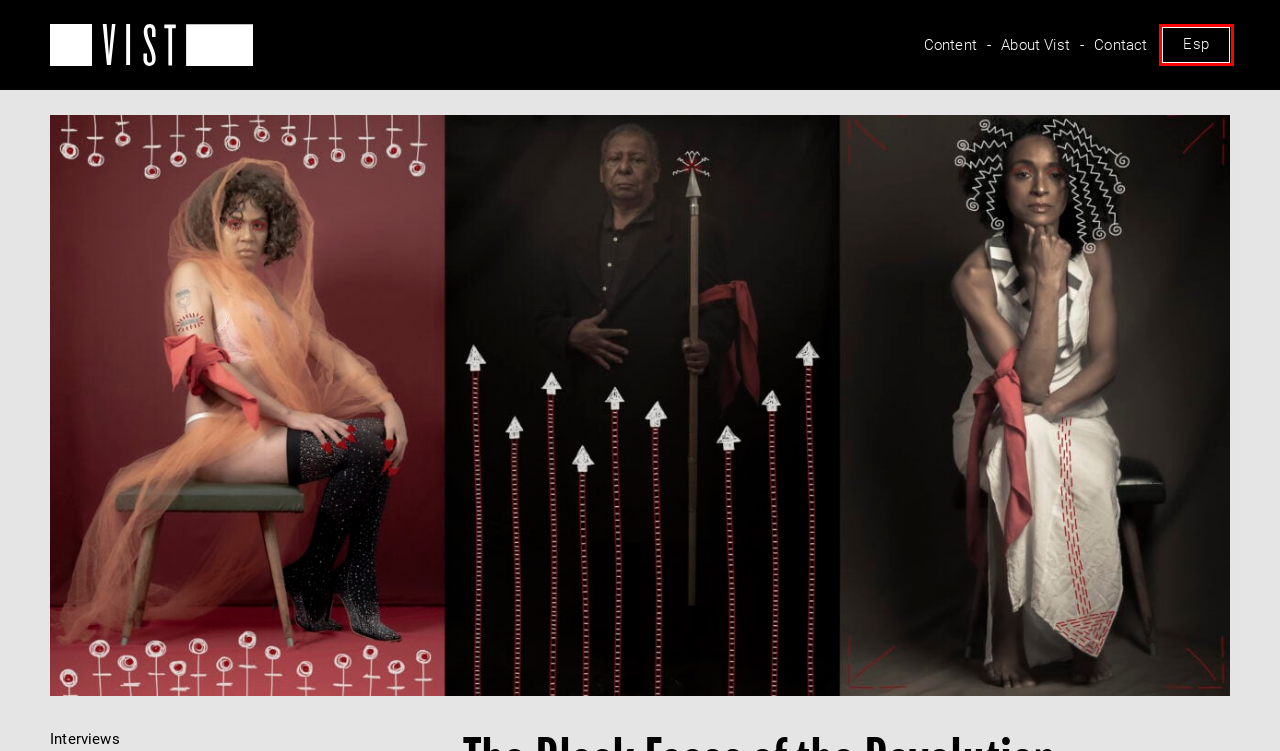Review the webpage screenshot and focus on the UI element within the red bounding box. Select the best-matching webpage description for the new webpage that follows after clicking the highlighted element. Here are the candidates:
A. About - Vist Projects
B. Home - Vist Projects
C. Los rostros negros de la revolución - Vist Projects
D. "We are more than a virus" - Vist Projects
E. Contact - Vist Projects
F. The Metamorphosis of the Archive - Vist Projects
G. african-descendant archivos - Vist Projects
H. Brazil archivos - Vist Projects

C